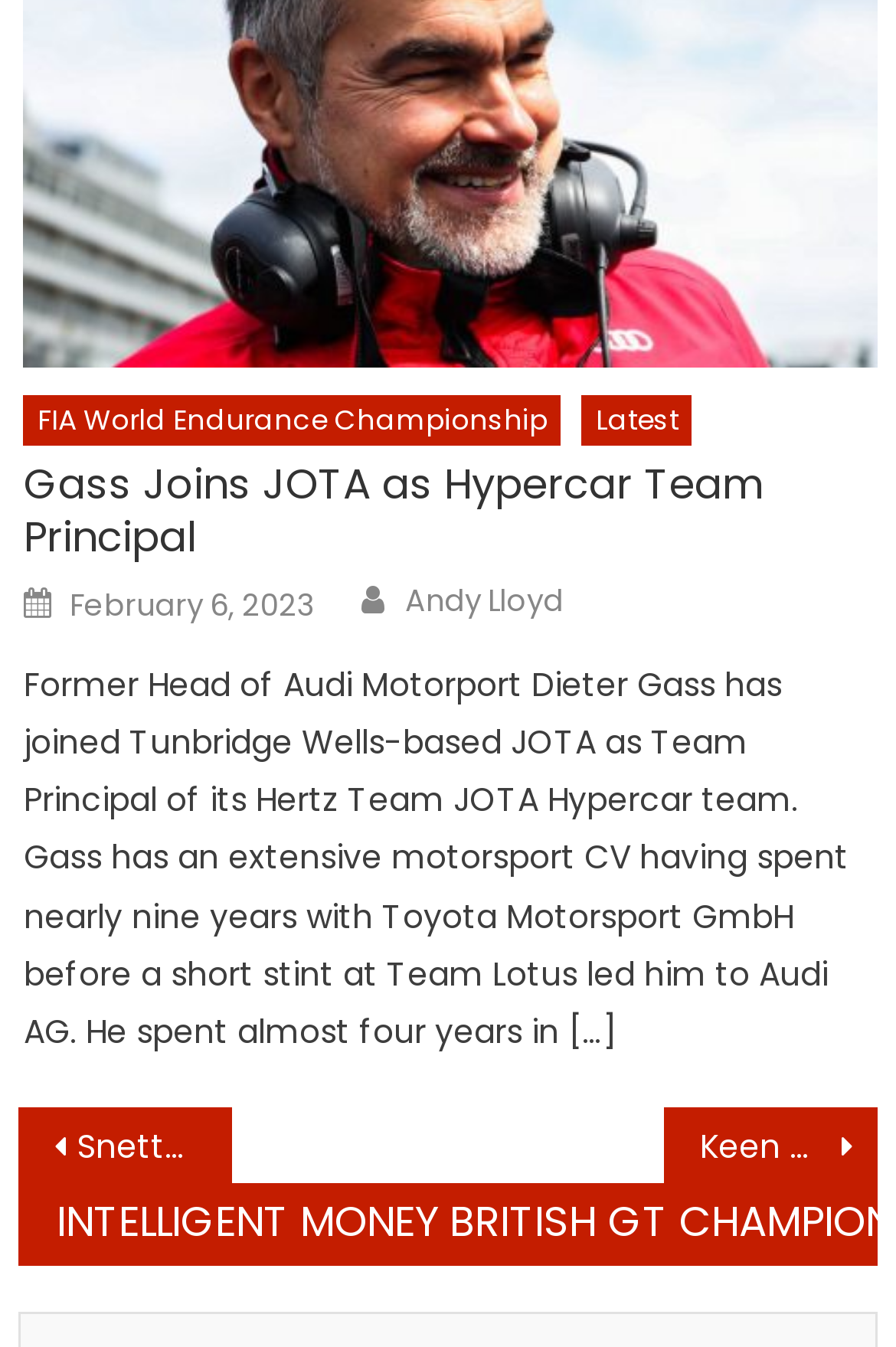Refer to the image and answer the question with as much detail as possible: What is the name of the championship?

The question asks for the name of the championship, which can be found in the link element with the text 'FIA World Endurance Championship' at the top of the webpage.